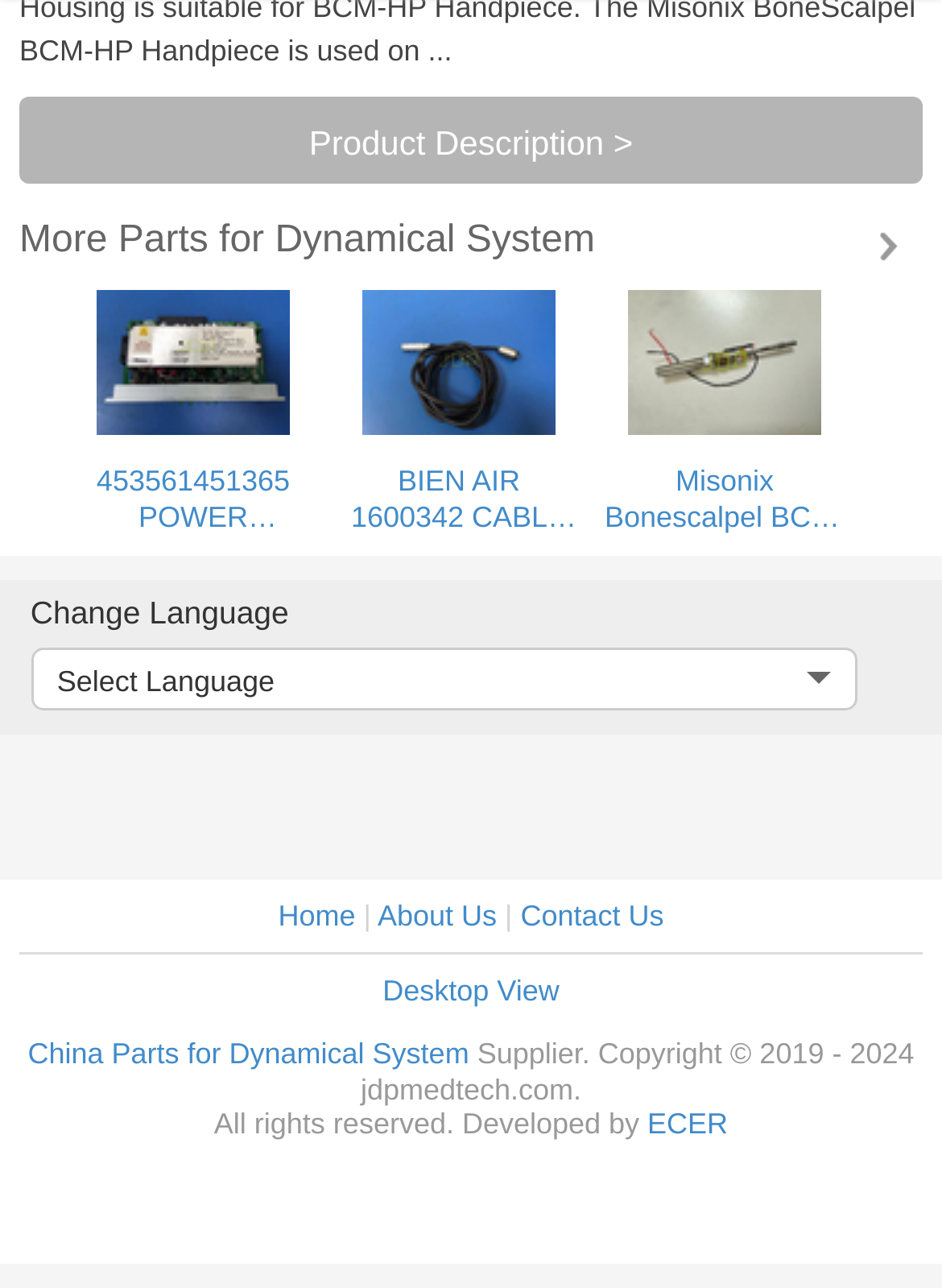Respond to the question below with a concise word or phrase:
What is the purpose of the 'Desktop View' link?

Switch to desktop view